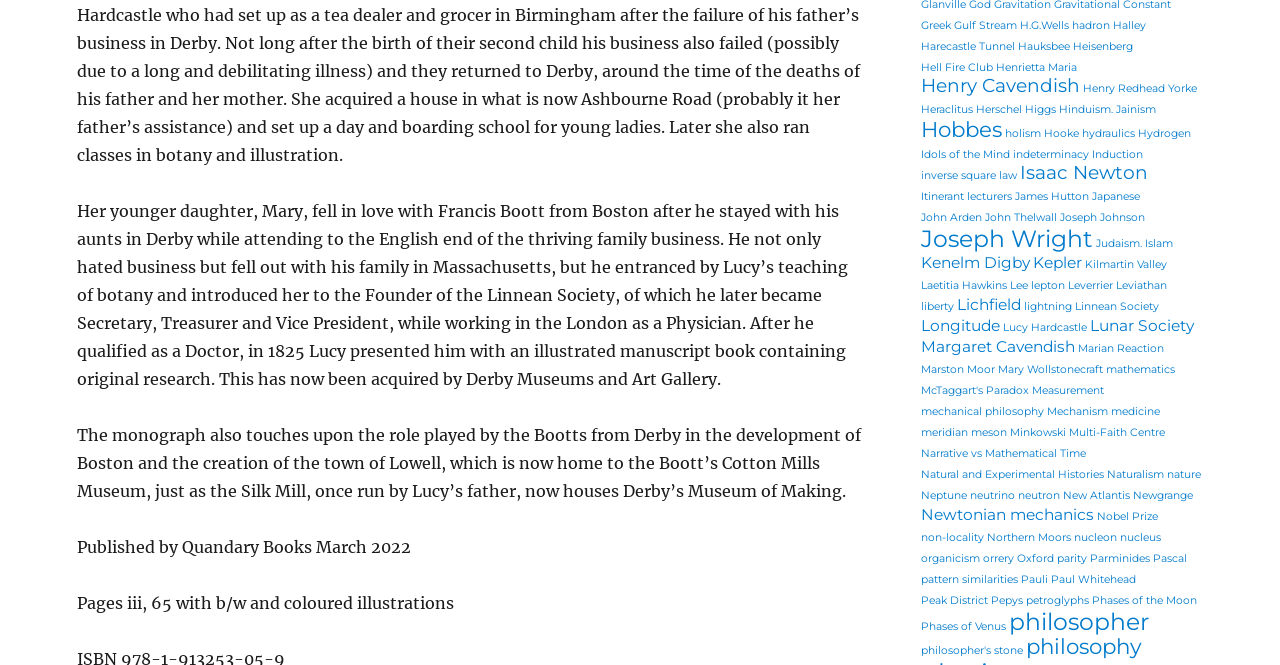Could you highlight the region that needs to be clicked to execute the instruction: "Click on the link to learn about Glanville"?

[0.72, 0.0, 0.755, 0.016]